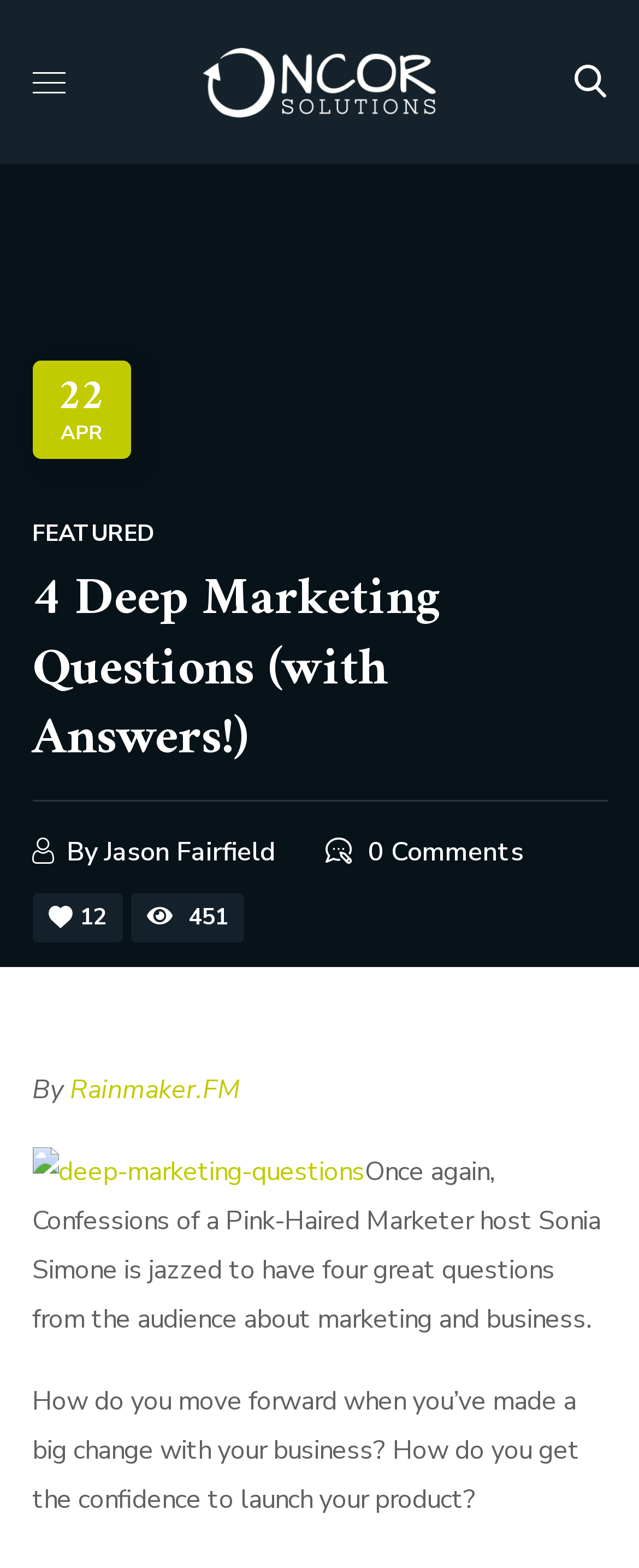Find and extract the text of the primary heading on the webpage.

4 Deep Marketing Questions (with Answers!)